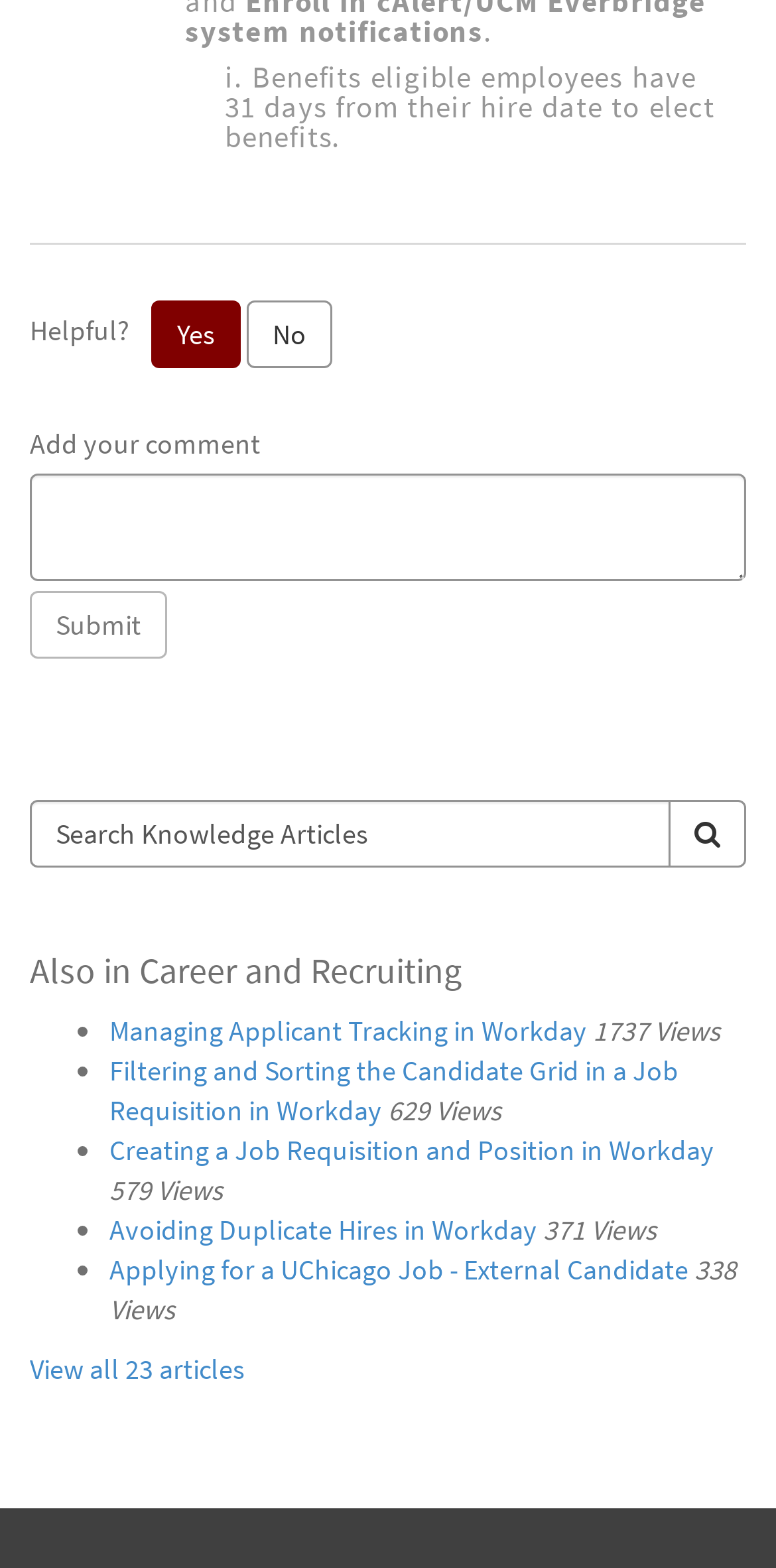Pinpoint the bounding box coordinates of the area that should be clicked to complete the following instruction: "Enter a comment". The coordinates must be given as four float numbers between 0 and 1, i.e., [left, top, right, bottom].

[0.038, 0.302, 0.962, 0.37]